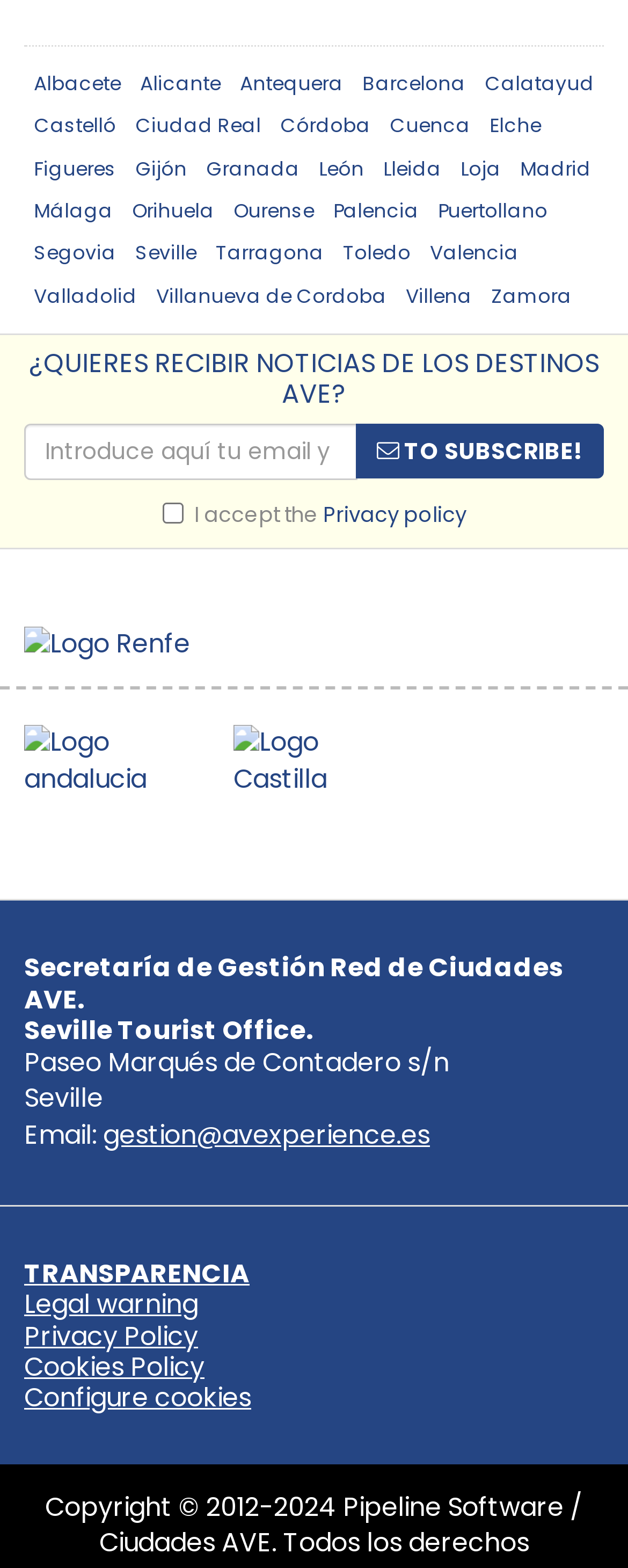Kindly determine the bounding box coordinates for the clickable area to achieve the given instruction: "Subscribe to newsletter".

[0.567, 0.27, 0.962, 0.305]